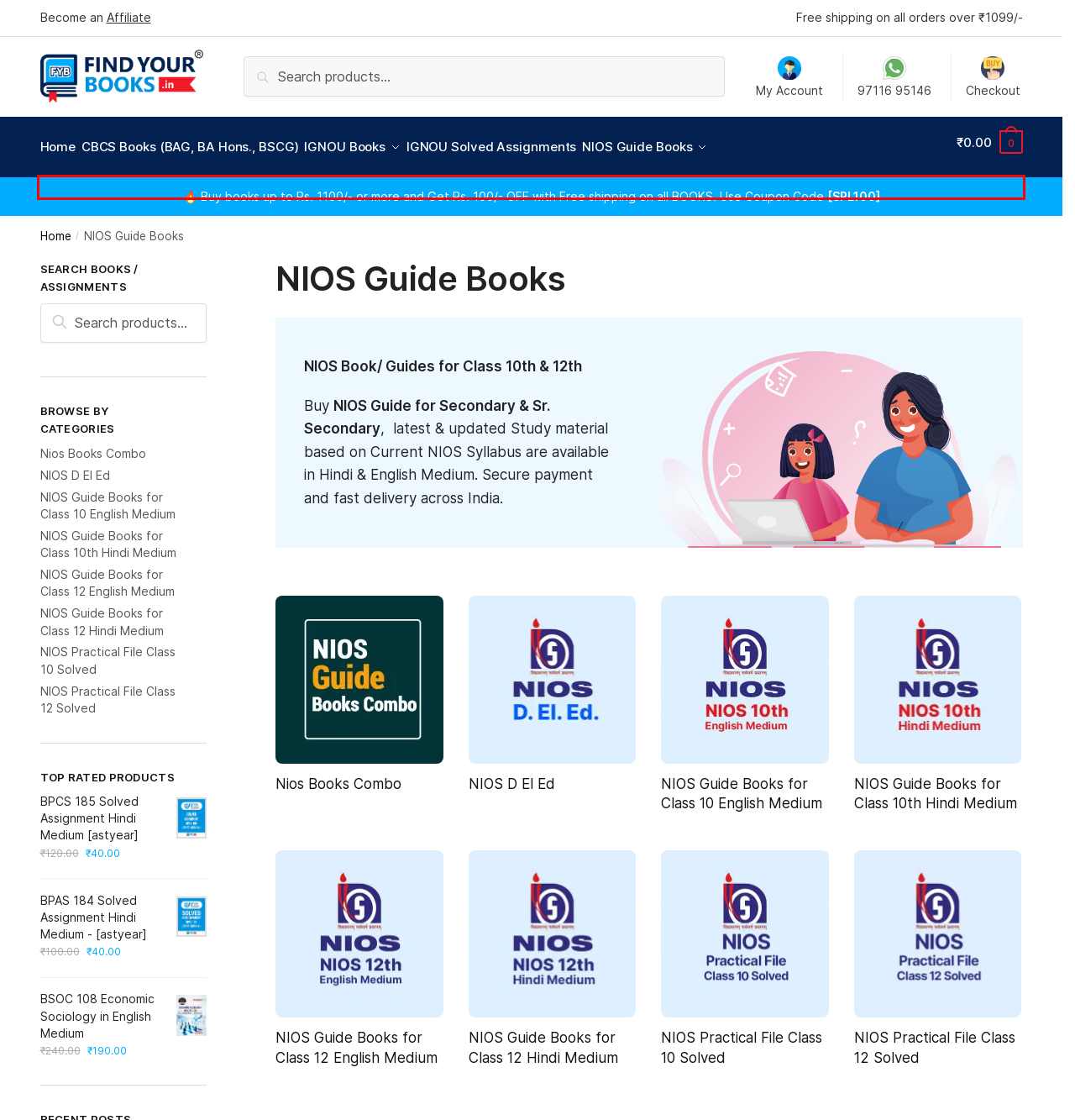Identify and transcribe the text content enclosed by the red bounding box in the given screenshot.

🔥 Buy books up to Rs. 1100/- or more and Get Rs. 100/- OFF with Free shipping on all BOOKS. Use Coupon Code [SPL100]